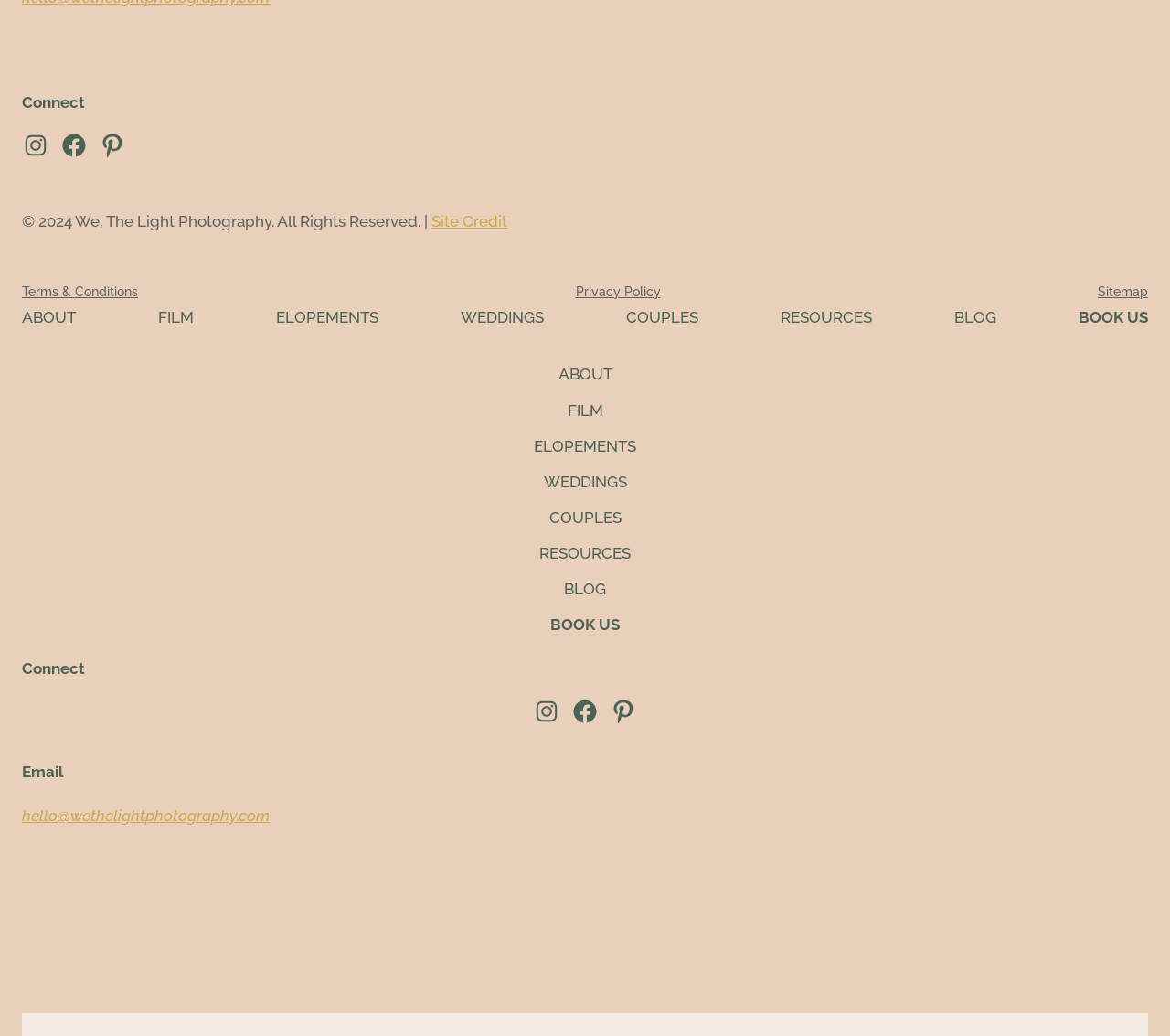Pinpoint the bounding box coordinates of the area that should be clicked to complete the following instruction: "Send an email to hello@wethelightphotography.com". The coordinates must be given as four float numbers between 0 and 1, i.e., [left, top, right, bottom].

[0.019, 0.778, 0.23, 0.796]